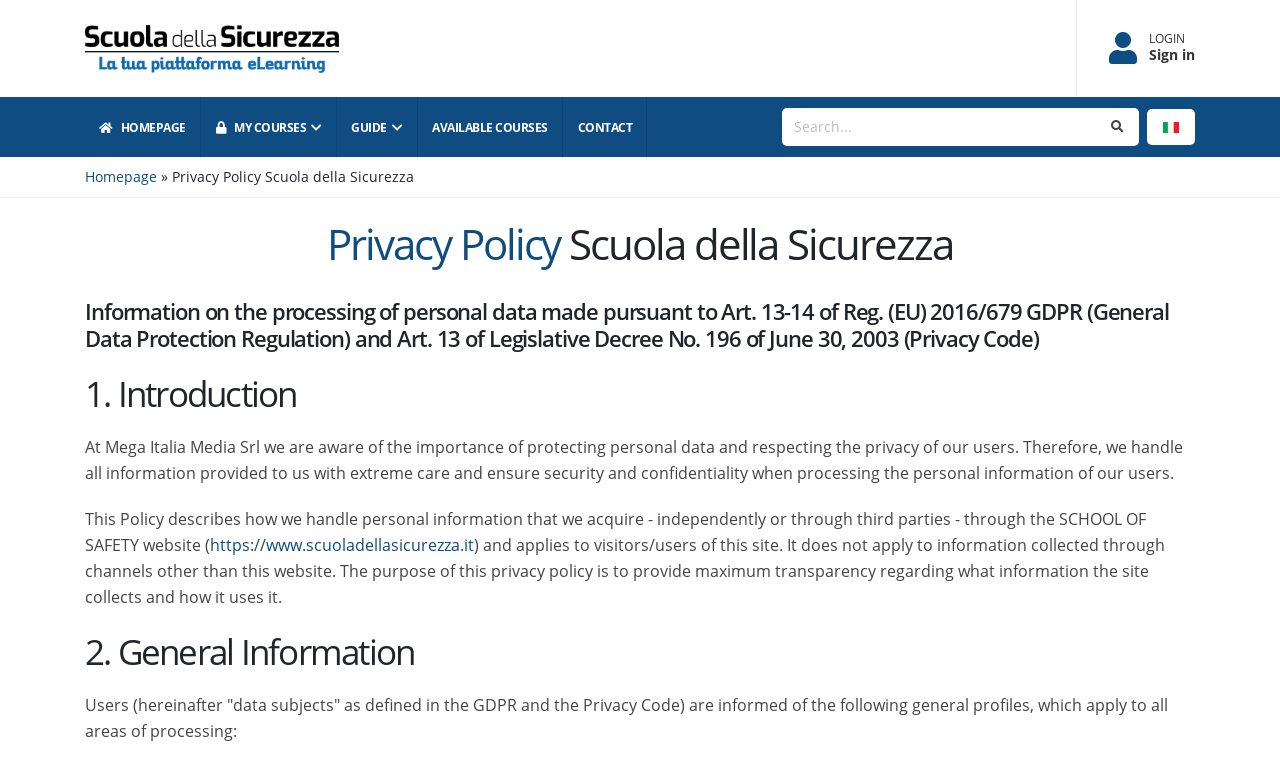Determine the bounding box coordinates of the clickable region to execute the instruction: "Click the logo". The coordinates should be four float numbers between 0 and 1, denoted as [left, top, right, bottom].

[0.066, 0.047, 0.265, 0.075]